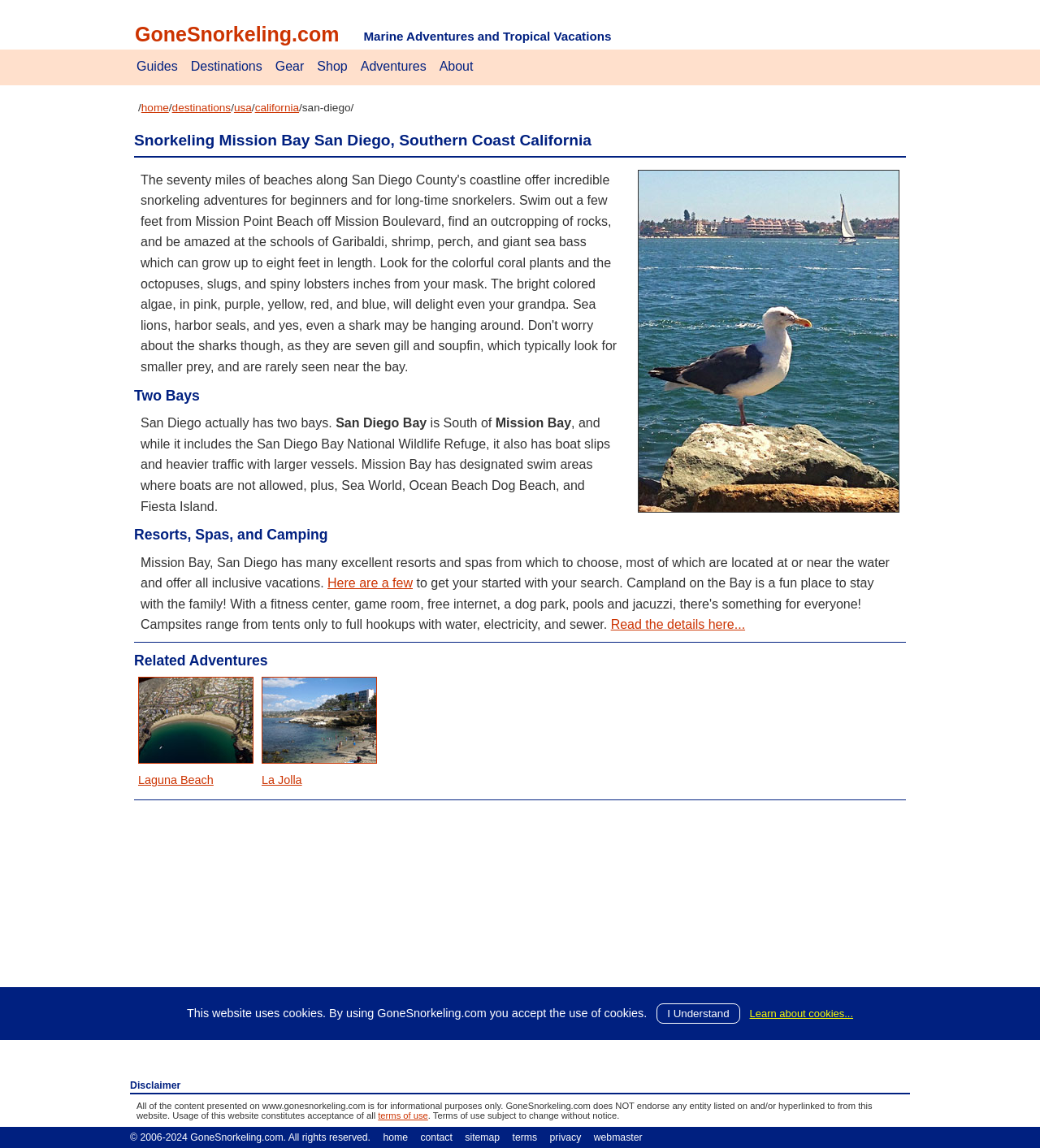Locate the bounding box coordinates of the element I should click to achieve the following instruction: "Learn more about 'La Jolla'".

[0.252, 0.656, 0.362, 0.667]